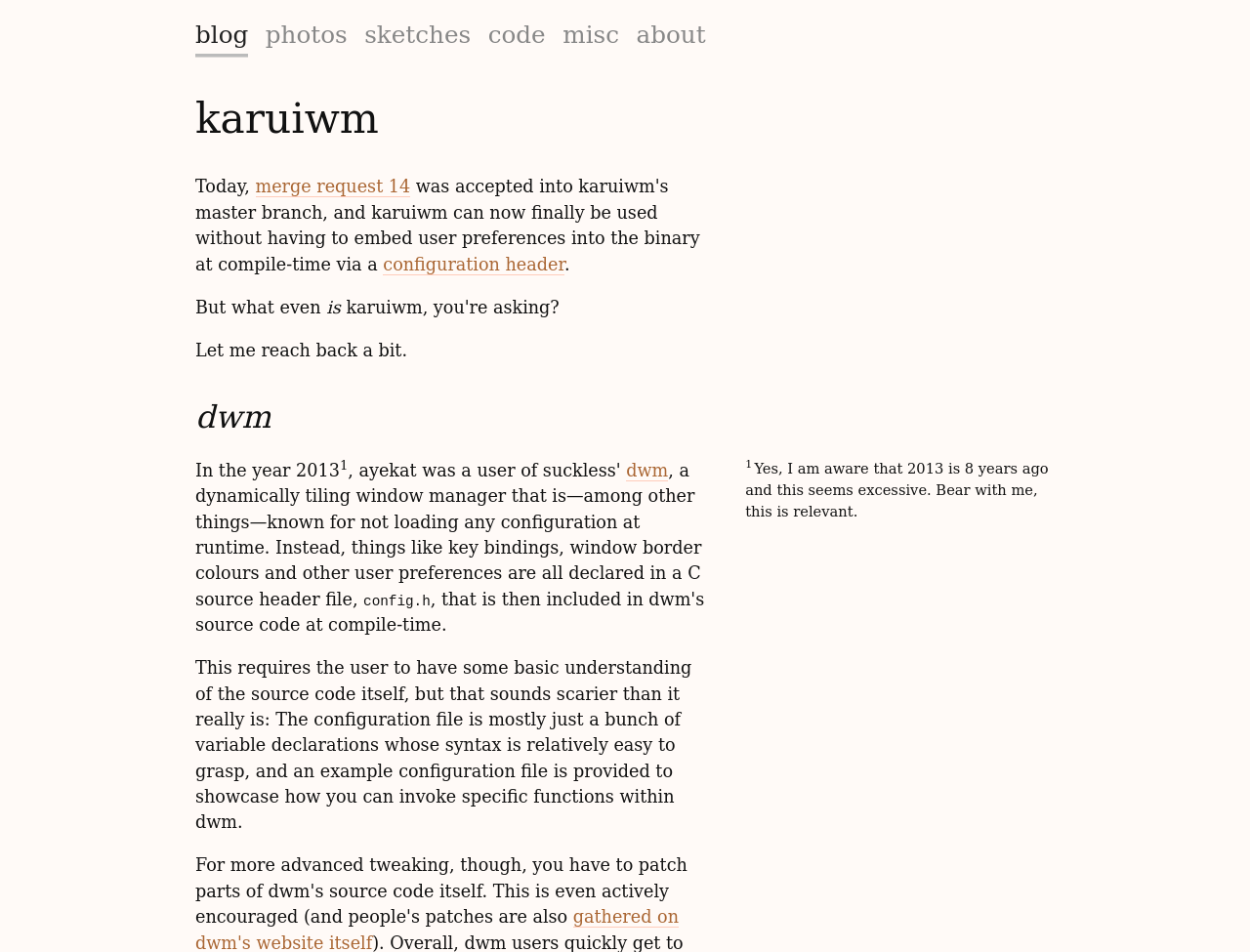Respond concisely with one word or phrase to the following query:
What is the topic discussed in the second heading?

dwm